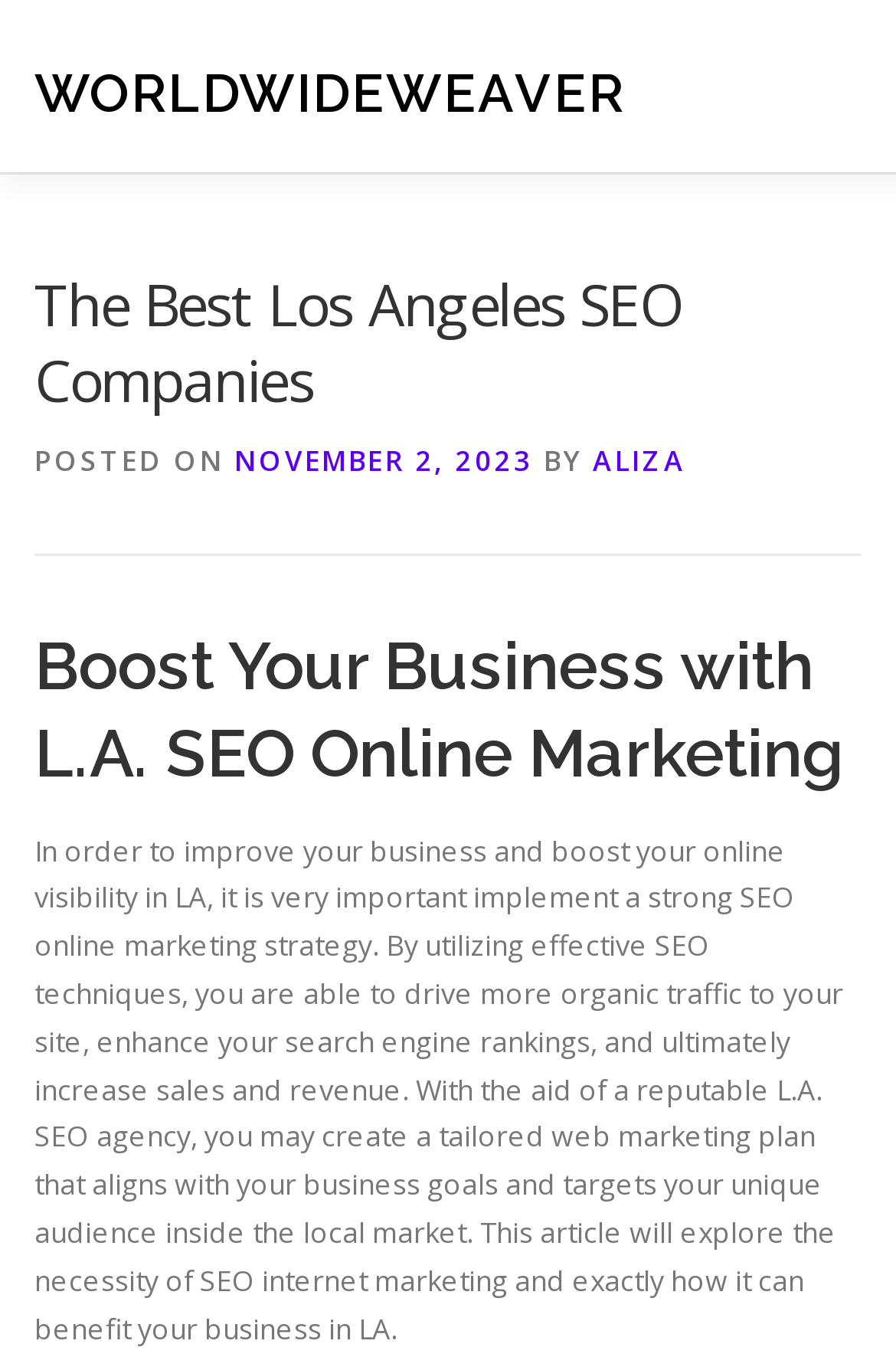Find the bounding box coordinates for the HTML element described in this sentence: "November 2, 2023". Provide the coordinates as four float numbers between 0 and 1, in the format [left, top, right, bottom].

[0.262, 0.325, 0.595, 0.354]